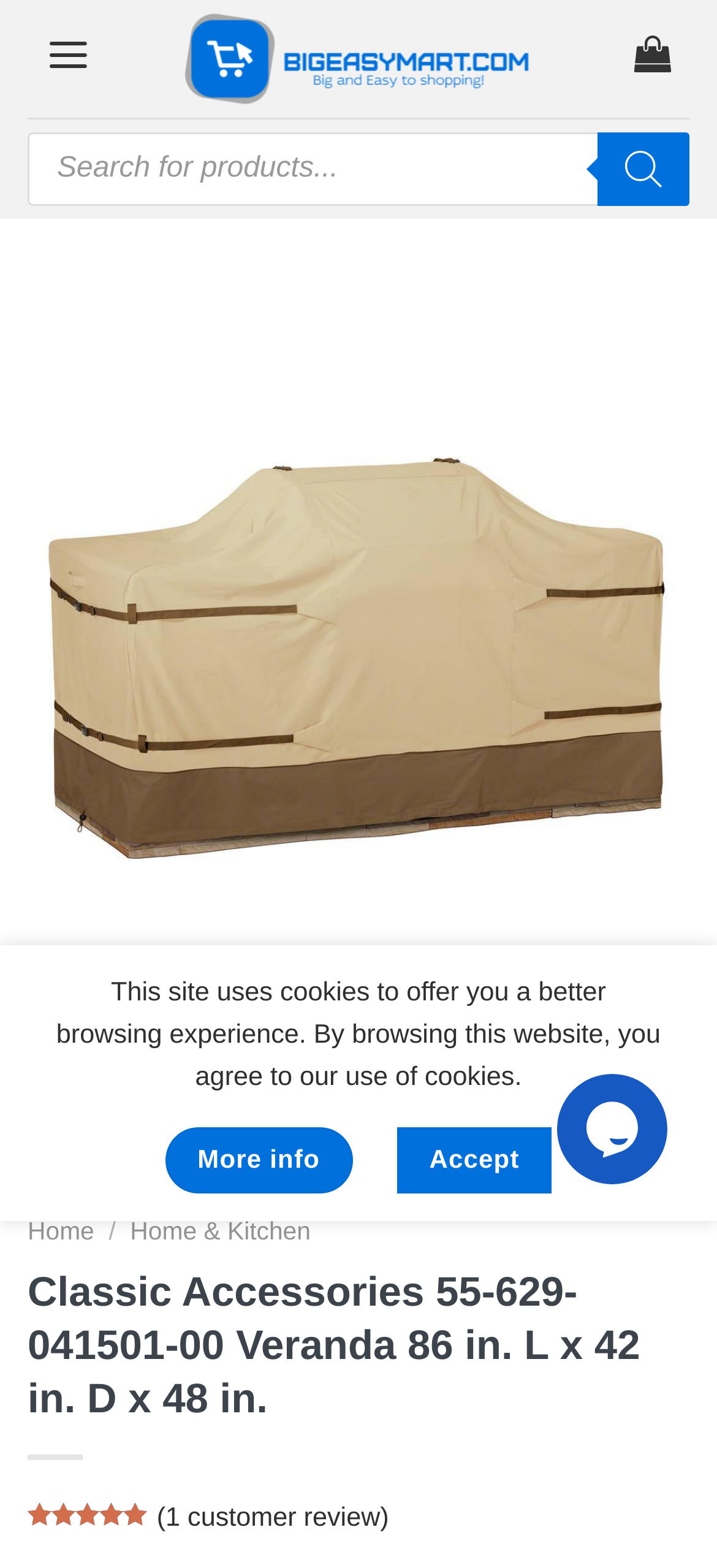Bounding box coordinates are specified in the format (top-left x, top-left y, bottom-right x, bottom-right y). All values are floating point numbers bounded between 0 and 1. Please provide the bounding box coordinate of the region this sentence describes: title="Cart"

[0.859, 0.02, 0.962, 0.048]